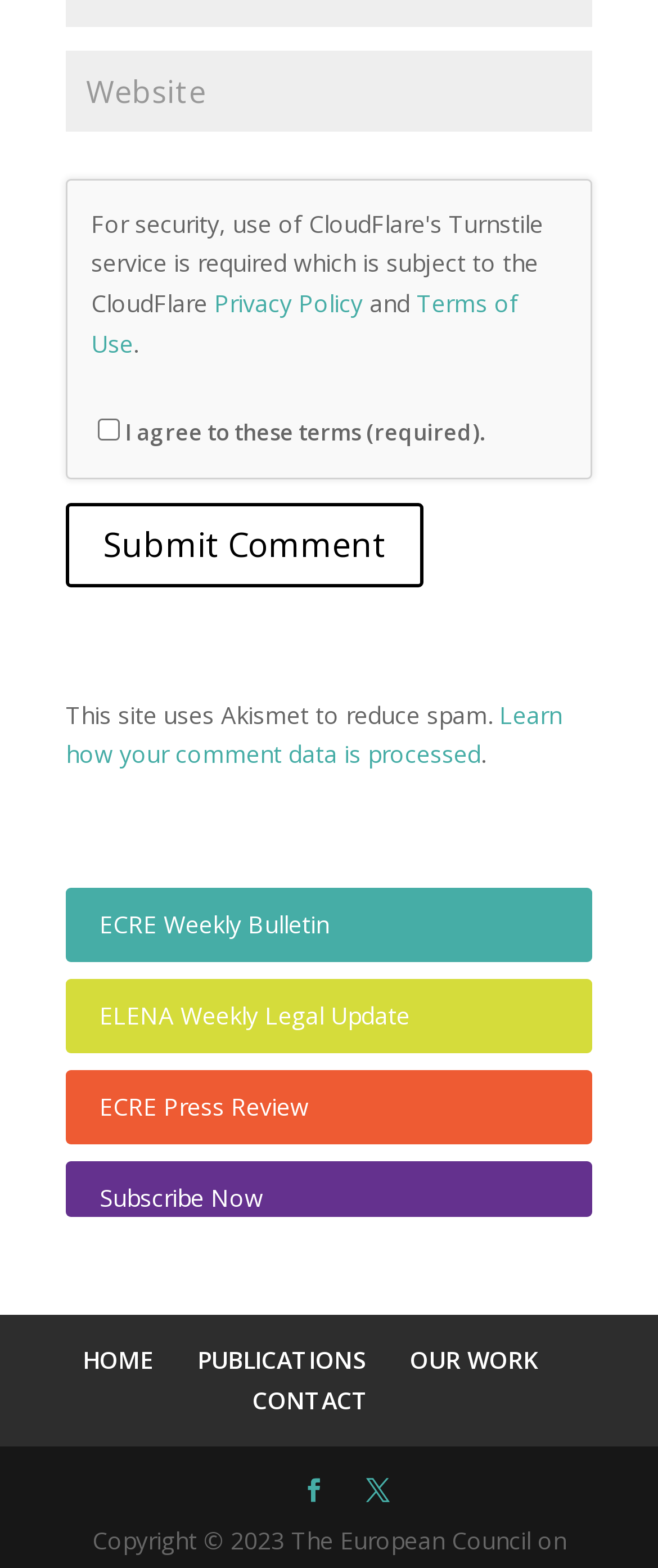Respond to the question below with a concise word or phrase:
What is the function of the 'Submit Comment' button?

To submit a comment